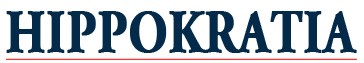Generate a comprehensive caption that describes the image.

The image features the name "HIPPOKRATIA," which is prominently displayed in a stylized font. It serves as the header for the "Hippokratia" medical journal, indicating its focus on medical research and articles. The title is designed with a classic aesthetic, reflecting the journal's emphasis on scientific rigor and its historical roots in medical literature. The inclusion of this logo aligns with the journal's mission to publish valuable insights into various medical issues, such as chronic kidney disease and dietary restrictions, as explored in its articles.